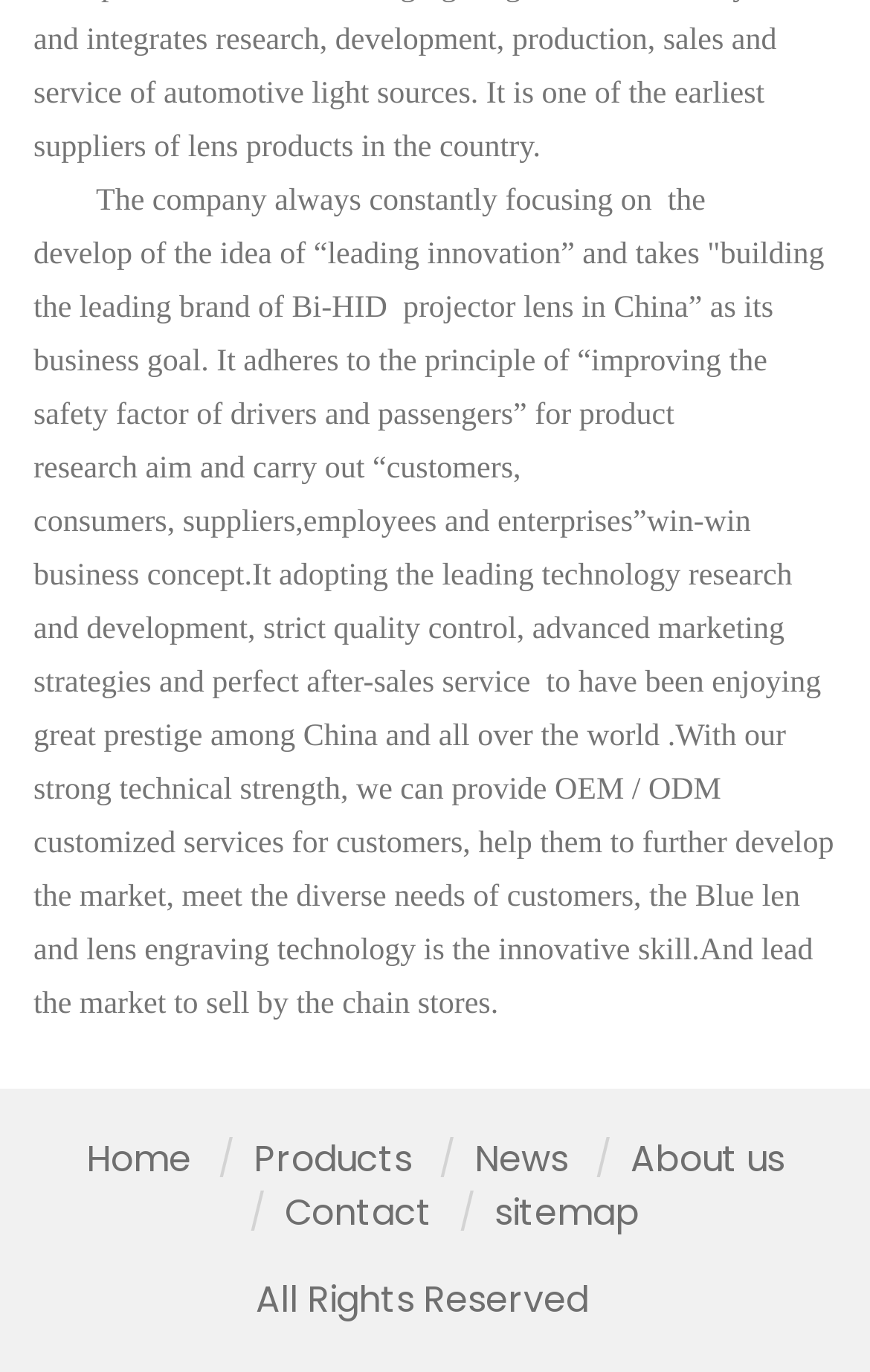What is the company's principle for product research?
Relying on the image, give a concise answer in one word or a brief phrase.

Improving safety factor